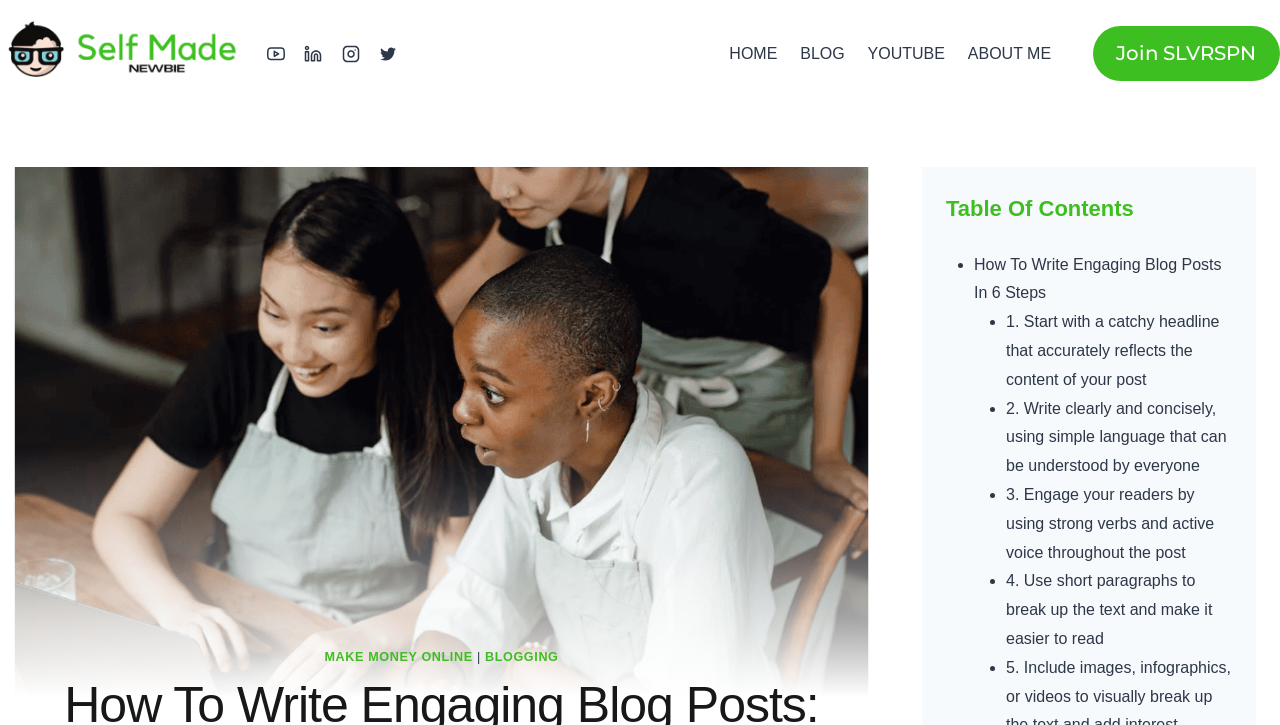Determine the bounding box coordinates of the clickable region to carry out the instruction: "Visit SelfMadeNewbie website".

[0.0, 0.028, 0.194, 0.121]